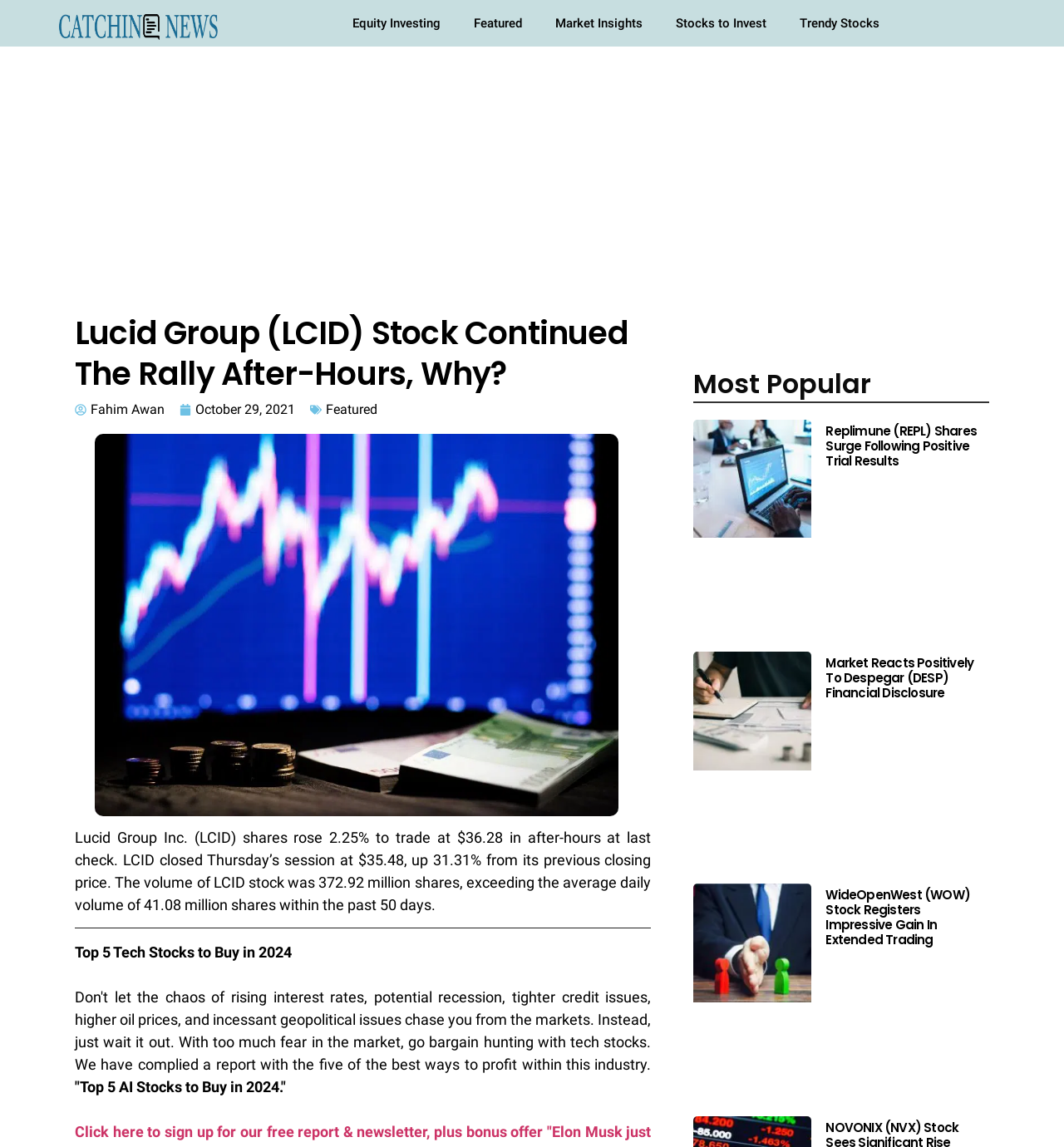Identify the bounding box coordinates for the element that needs to be clicked to fulfill this instruction: "Click on the 'Equity Investing' link". Provide the coordinates in the format of four float numbers between 0 and 1: [left, top, right, bottom].

[0.315, 0.0, 0.429, 0.041]